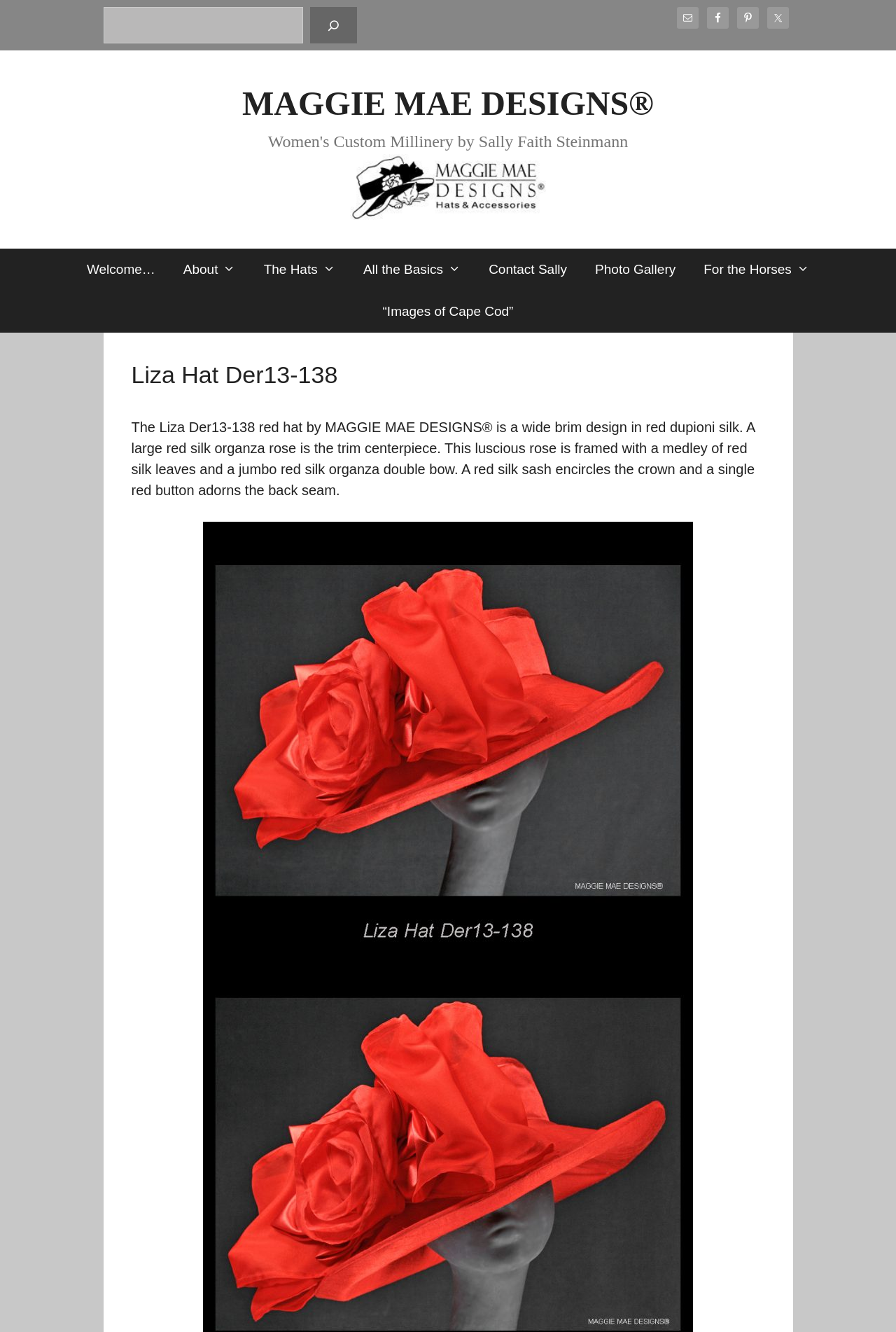What is the purpose of the search box?
Please provide a comprehensive answer based on the contents of the image.

The search box is likely used to search the website for specific content, as indicated by the placeholder text 'When autocomplete results are available use up and down arrows to review and enter to go to the desired page'.